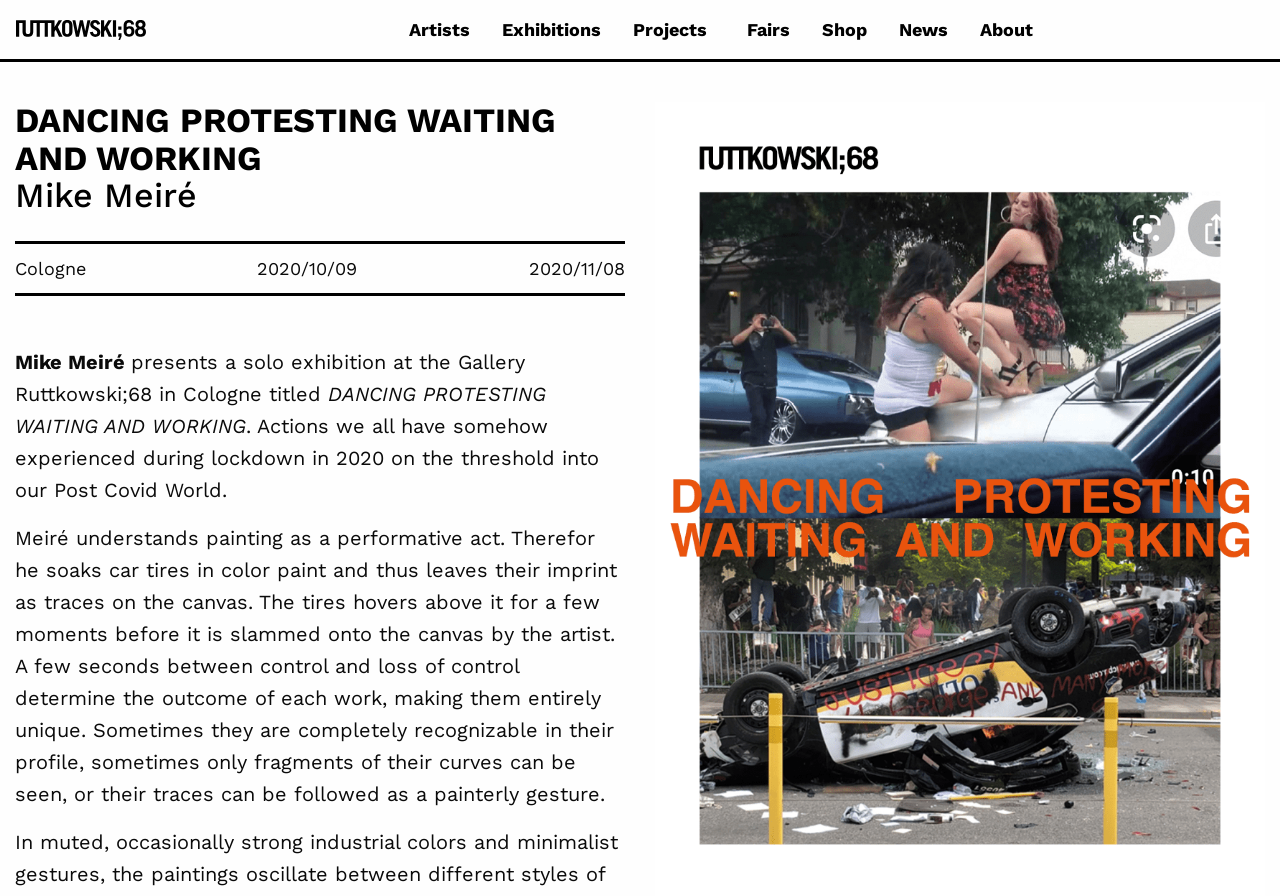Based on the element description R;68, identify the bounding box coordinates for the UI element. The coordinates should be in the format (top-left x, top-left y, bottom-right x, bottom-right y) and within the 0 to 1 range.

[0.484, 0.111, 0.605, 0.16]